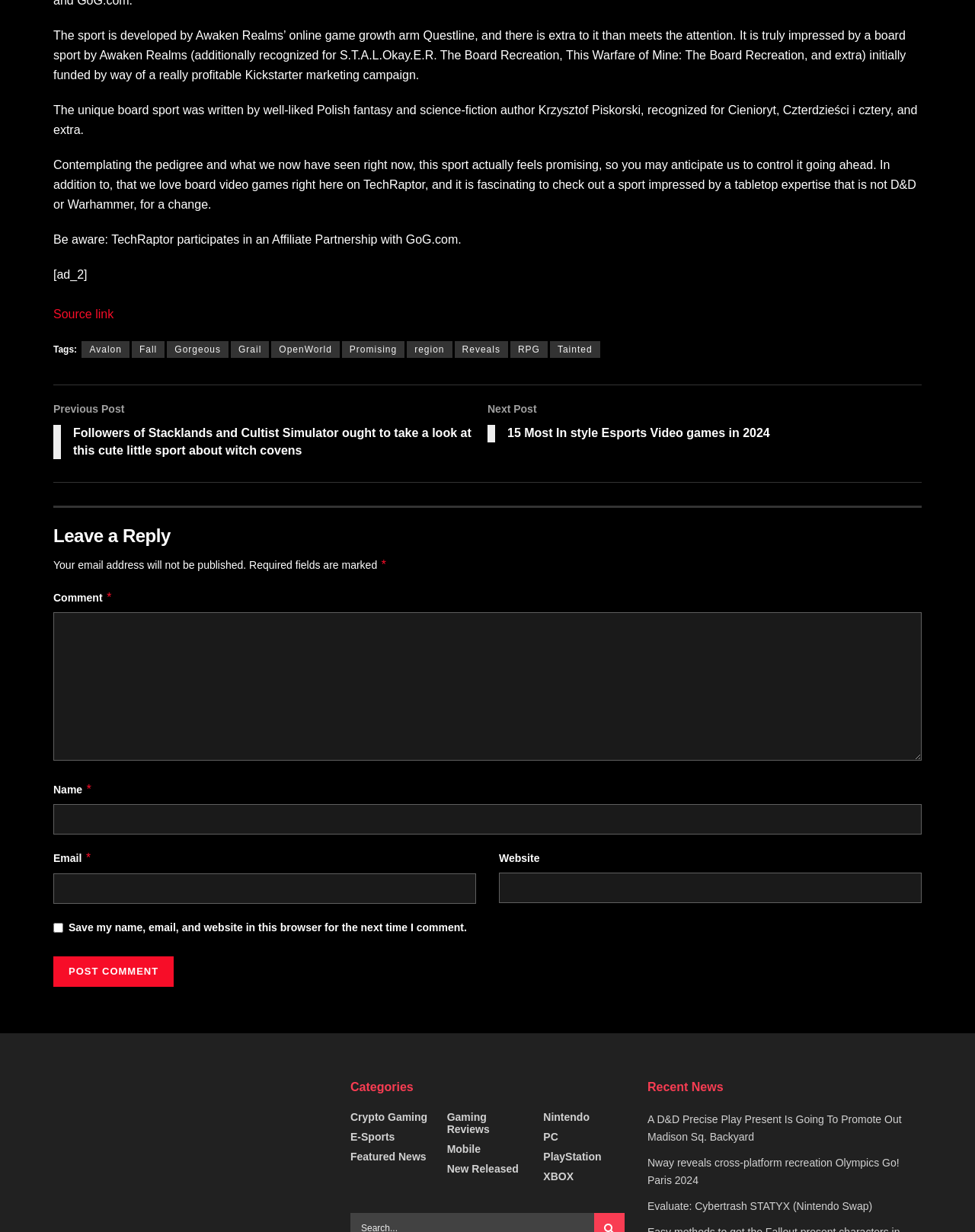Who wrote the original board game?
Please provide a comprehensive answer based on the information in the image.

The answer can be found in the second paragraph of the article, which states that 'The original board game was written by popular Polish fantasy and science-fiction author Krzysztof Piskorski, recognized for Cienioryt, Czterdzieści i cztery, and more.'